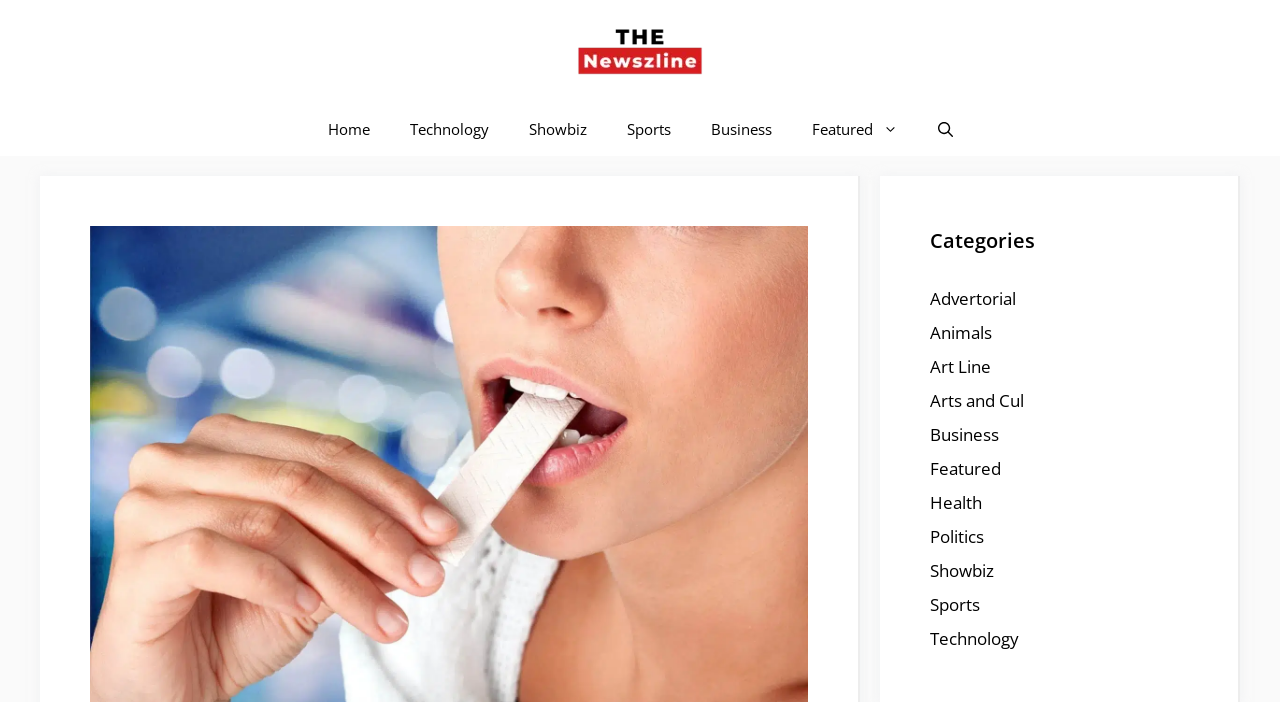Give a detailed overview of the webpage's appearance and contents.

The webpage is about exploring the potential benefits of chewing gum for enhancing one's jawline and facial appearance. At the top of the page, there is a banner with the site's name, "Thenewszline-Latest News Updates", accompanied by an image of the same name. Below the banner, there is a primary navigation menu with links to various categories, including "Home", "Technology", "Showbiz", "Sports", "Business", and "Featured". 

To the right of the navigation menu, there is a search button labeled "Open search". Further down, there is a heading titled "Categories" followed by a list of links to specific categories, including "Advertorial", "Animals", "Art Line", and many others. These links are arranged vertically, with the first link, "Advertorial", located at the top left and the last link, "Technology", at the bottom right.